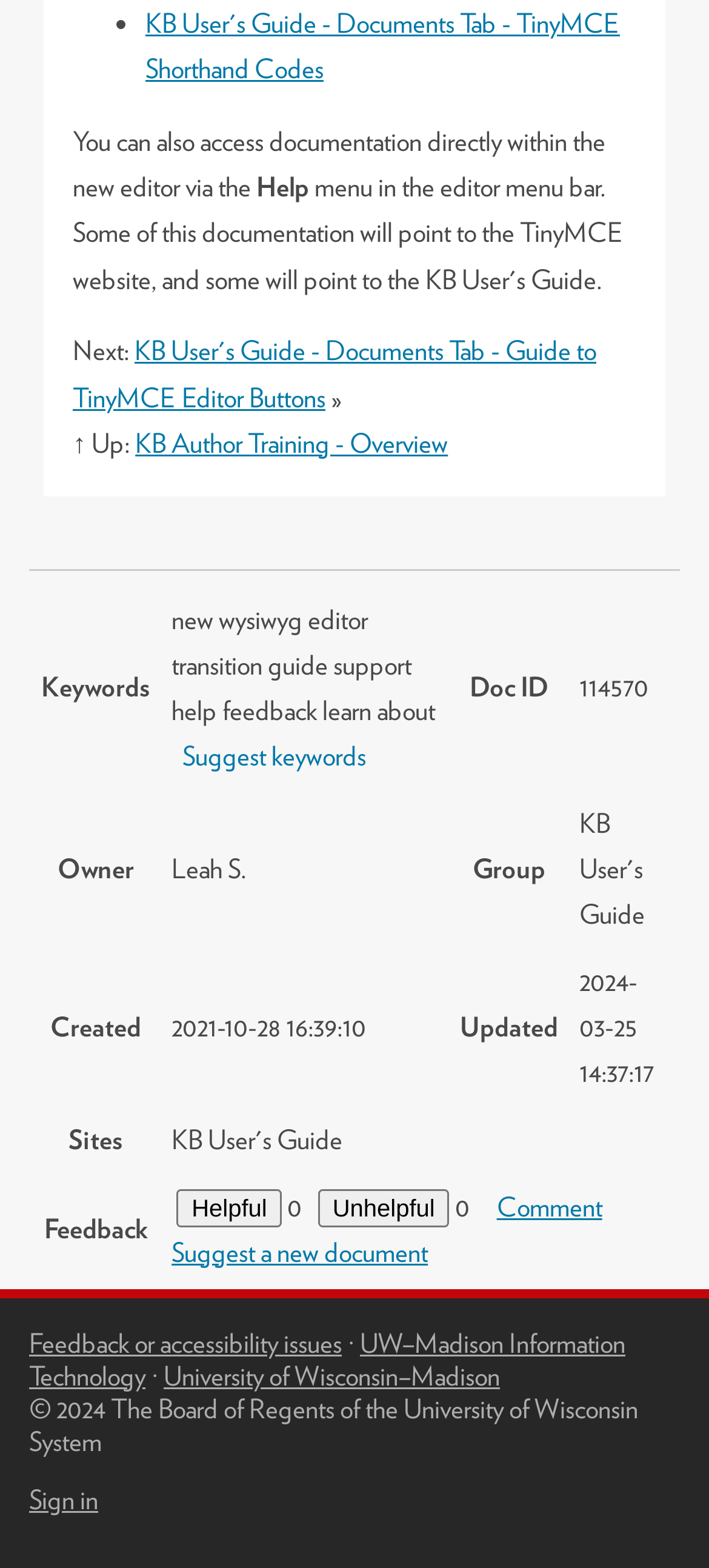How many rows are in the table?
Using the visual information, respond with a single word or phrase.

4